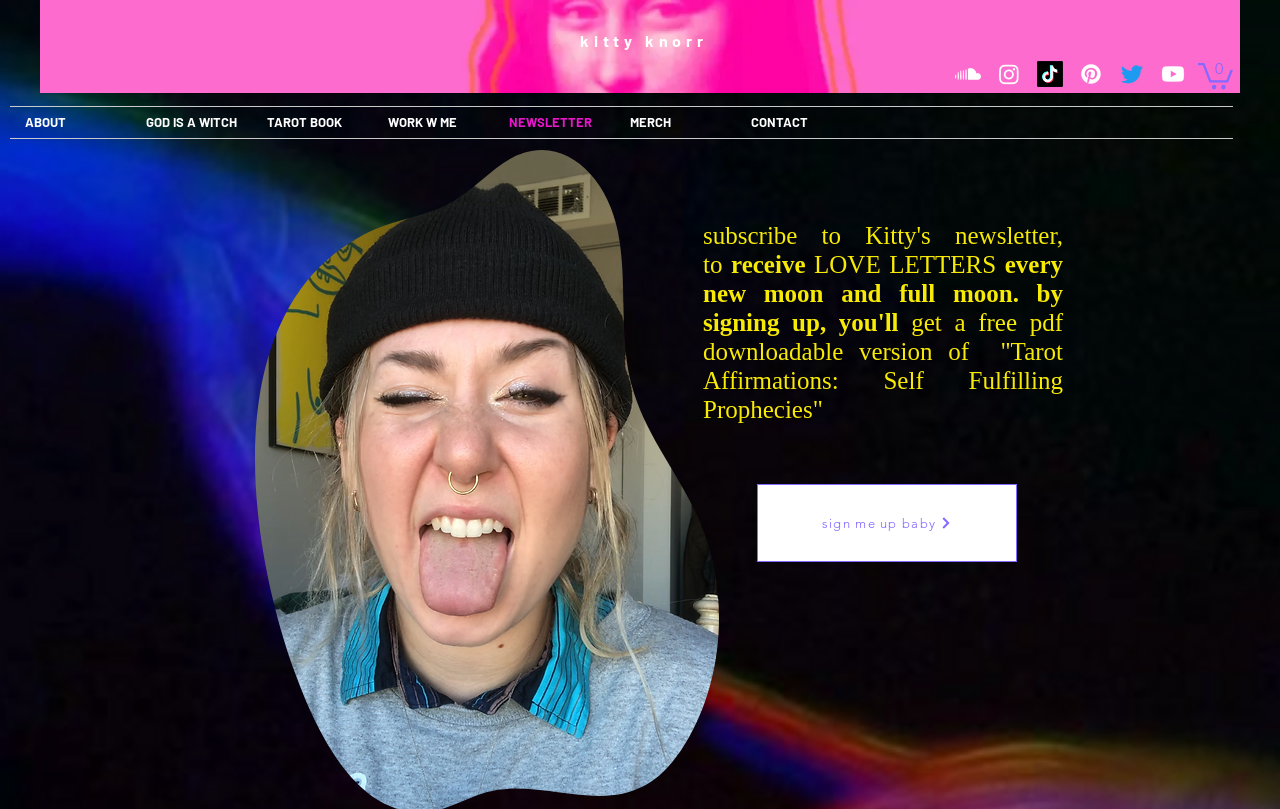Show the bounding box coordinates for the HTML element as described: "State-Church News".

None